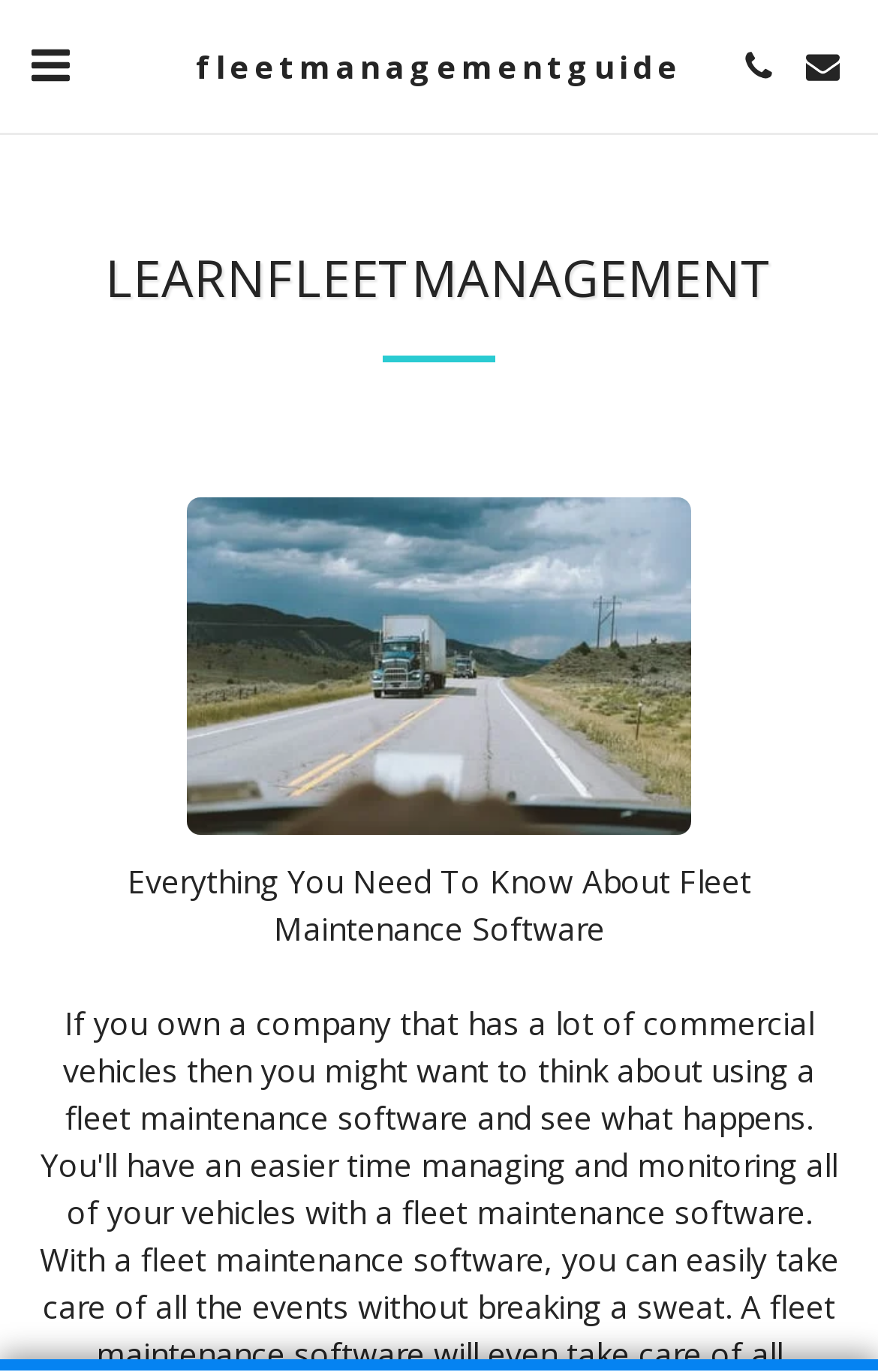Examine the image carefully and respond to the question with a detailed answer: 
What is the image on this webpage about?

The image is described as 'learnfleetmanagement image', and it is placed below the heading 'LEARNFLEETMANAGEMENT', so it can be inferred that the image is related to learning about fleet management.